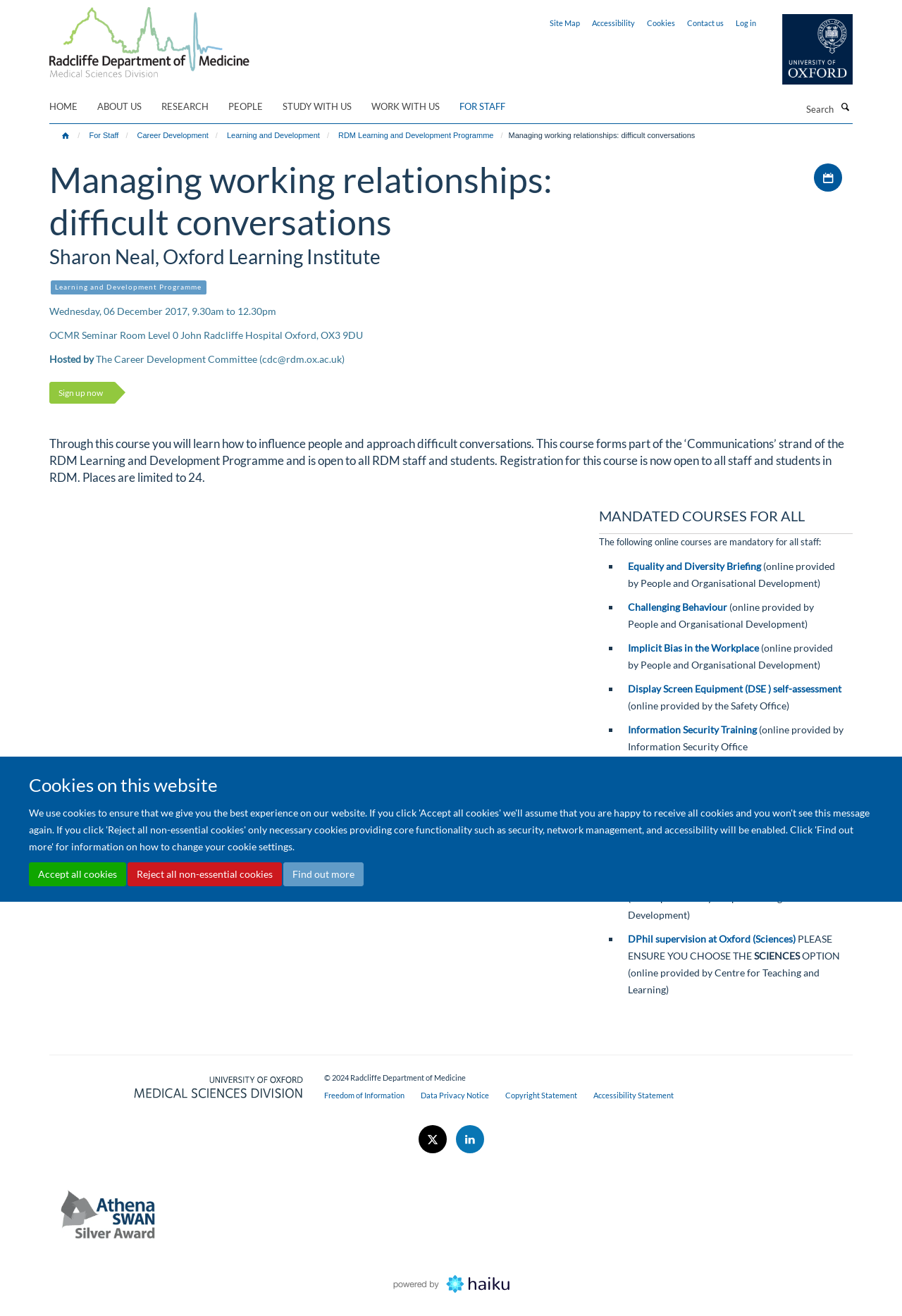Identify the bounding box coordinates necessary to click and complete the given instruction: "View mandated courses for all staff".

[0.664, 0.385, 0.945, 0.406]